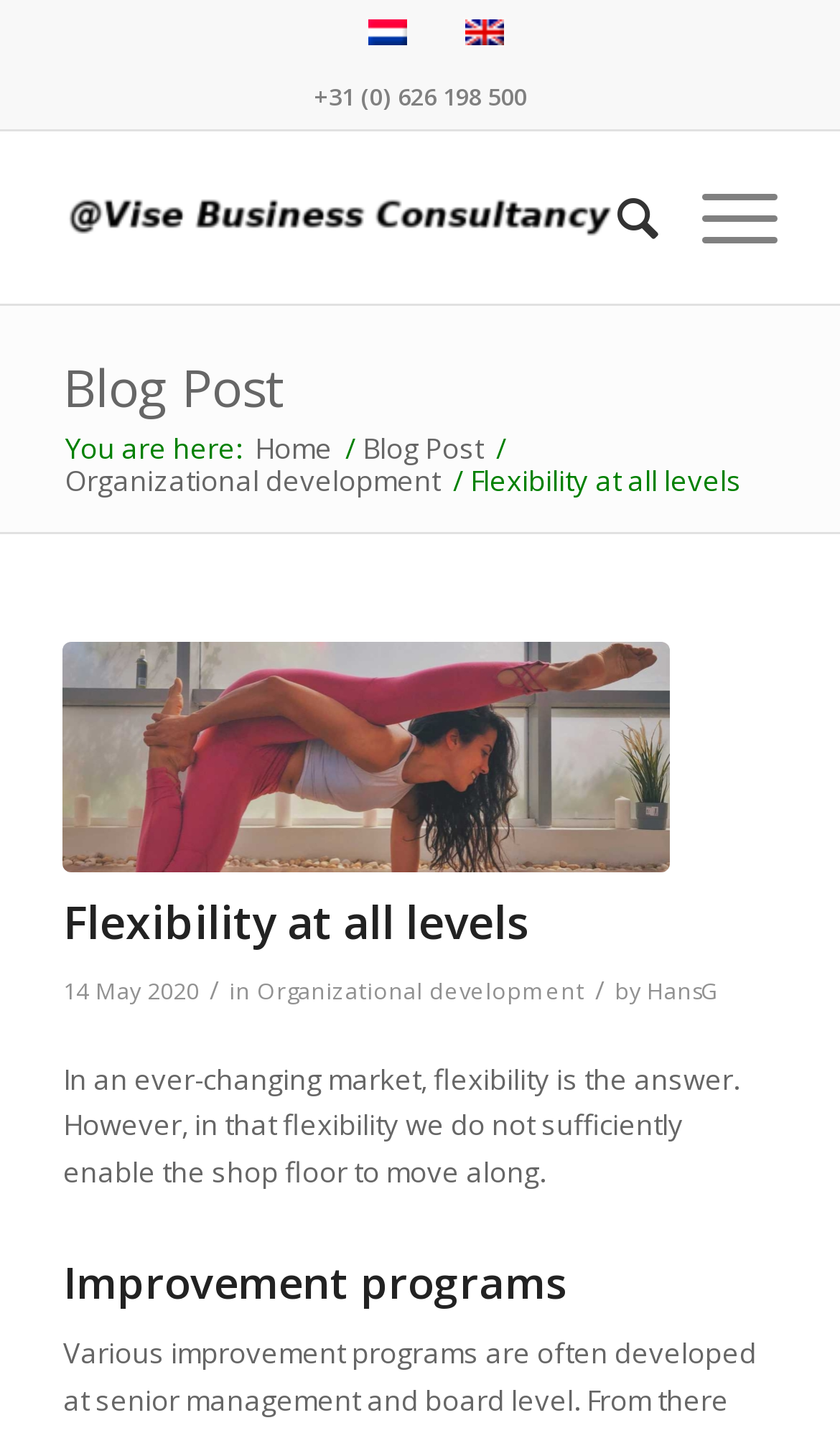Bounding box coordinates must be specified in the format (top-left x, top-left y, bottom-right x, bottom-right y). All values should be floating point numbers between 0 and 1. What are the bounding box coordinates of the UI element described as: English	English	en

[0.551, 0.012, 0.603, 0.035]